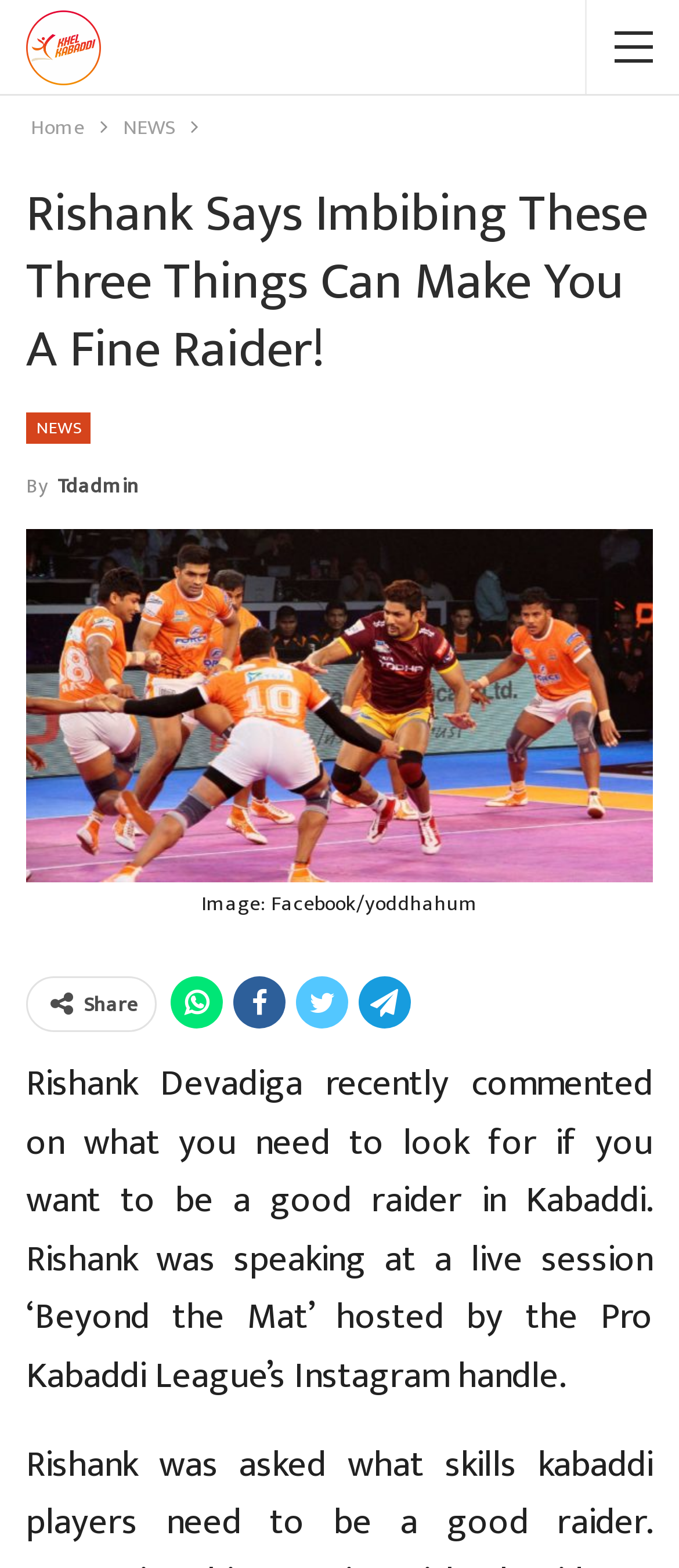How many social media sharing links are available?
Based on the screenshot, give a detailed explanation to answer the question.

There are four social media sharing links available, which are represented by the icons , , , and , indicating that there are four ways to share the content.